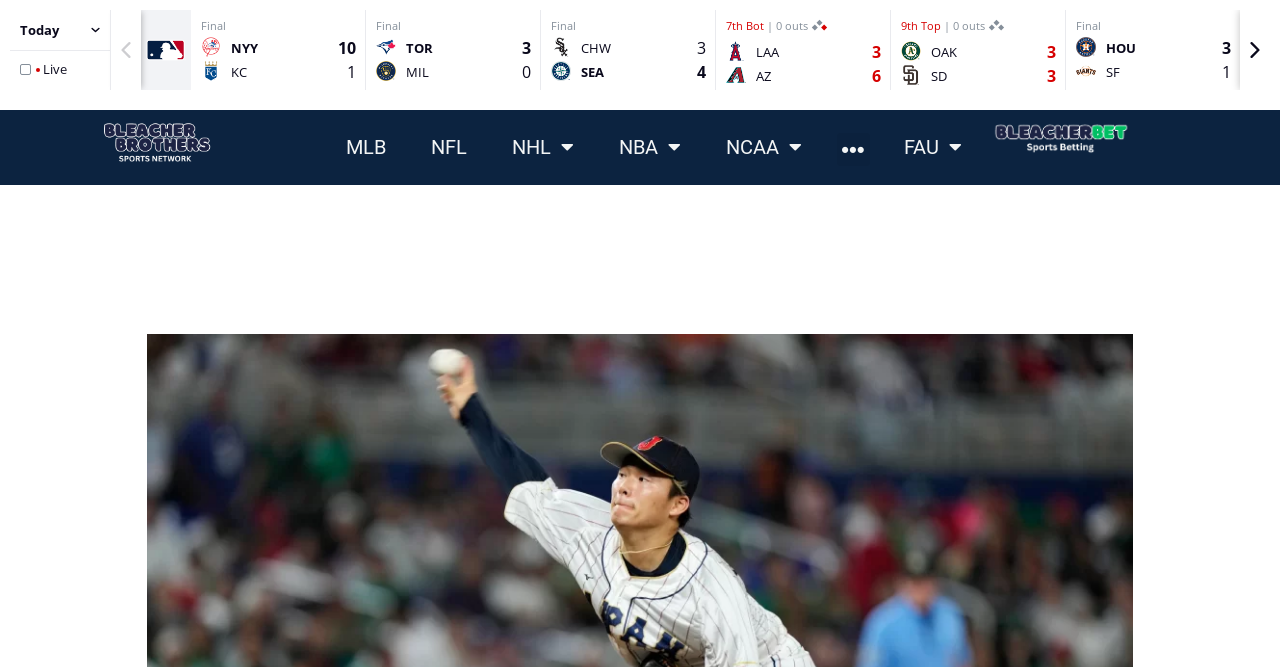What is the position of the link with the text 'NFL'?
Respond with a short answer, either a single word or a phrase, based on the image.

Third from the left